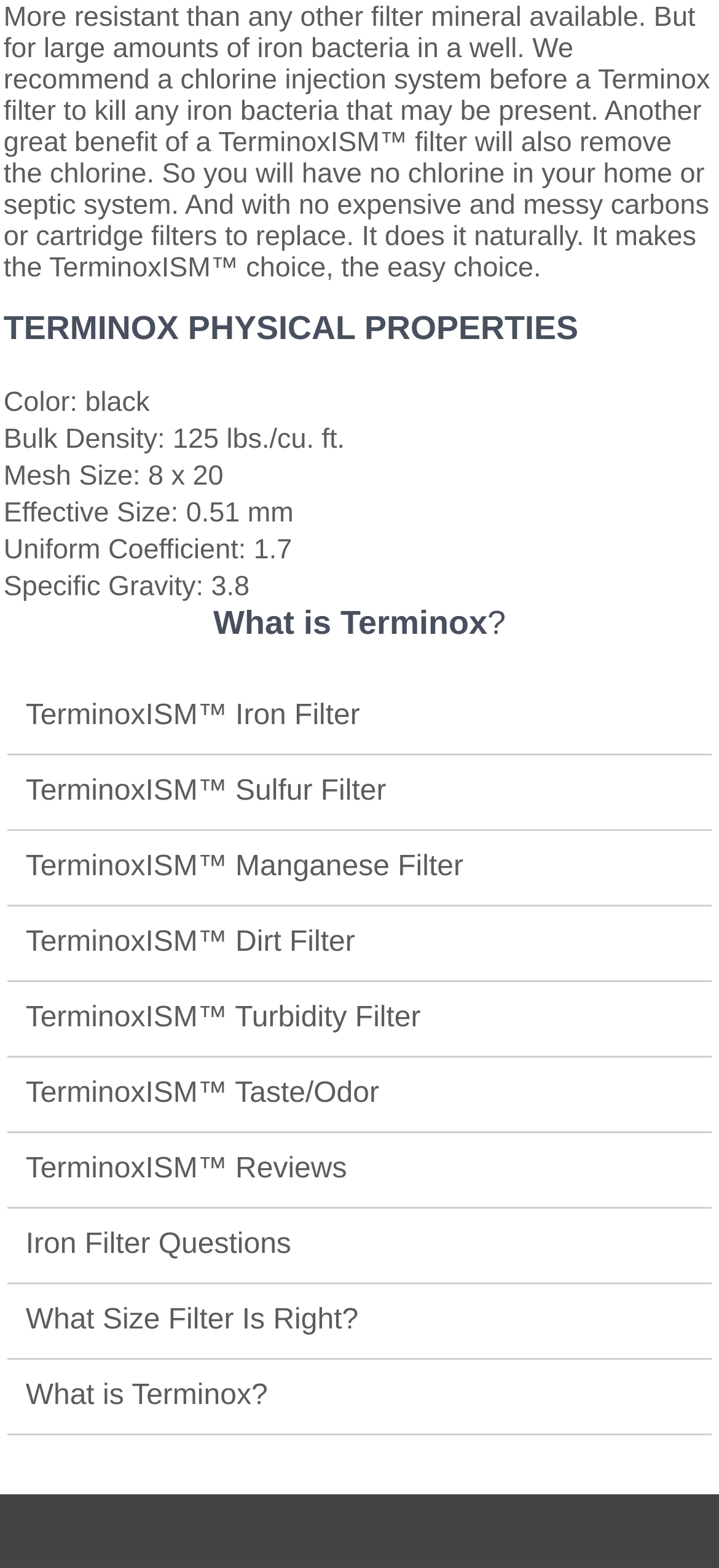What is the color of the Terminox filter?
Using the visual information, reply with a single word or short phrase.

black